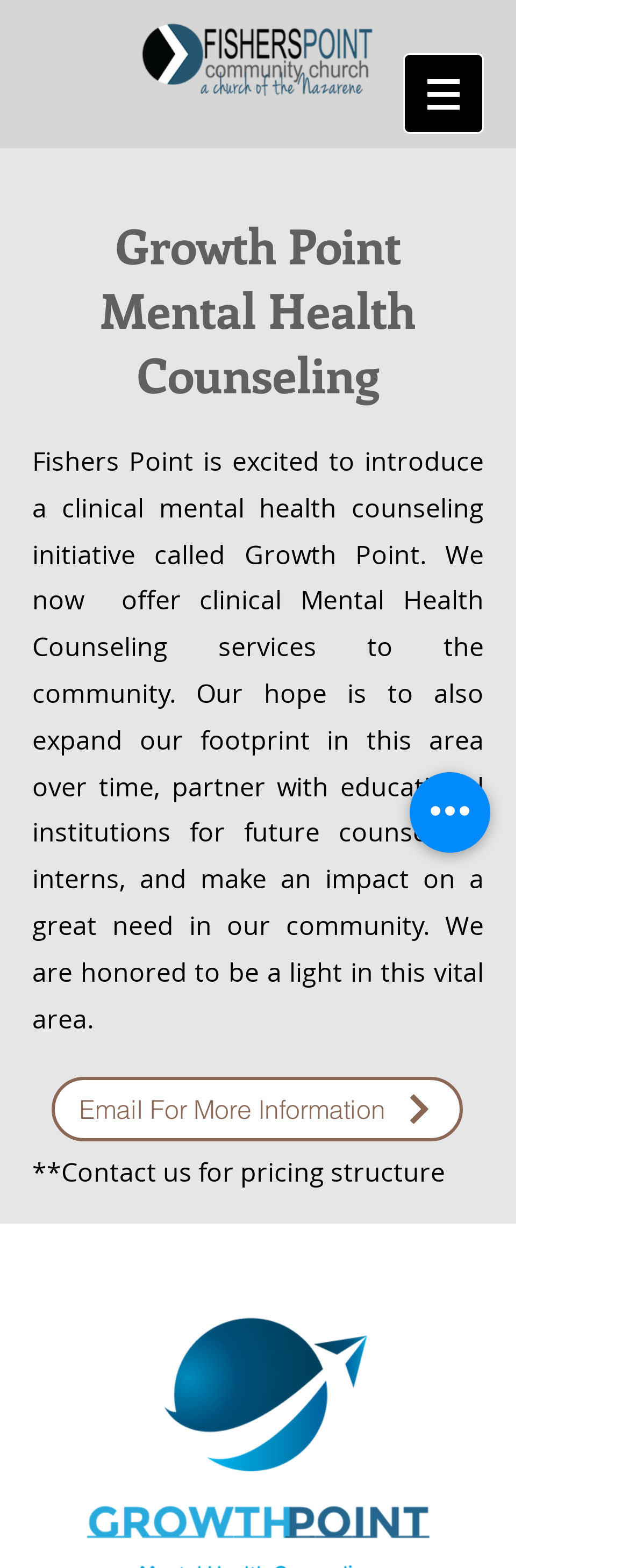Based on the description "aria-label="Quick actions"", find the bounding box of the specified UI element.

[0.651, 0.492, 0.779, 0.544]